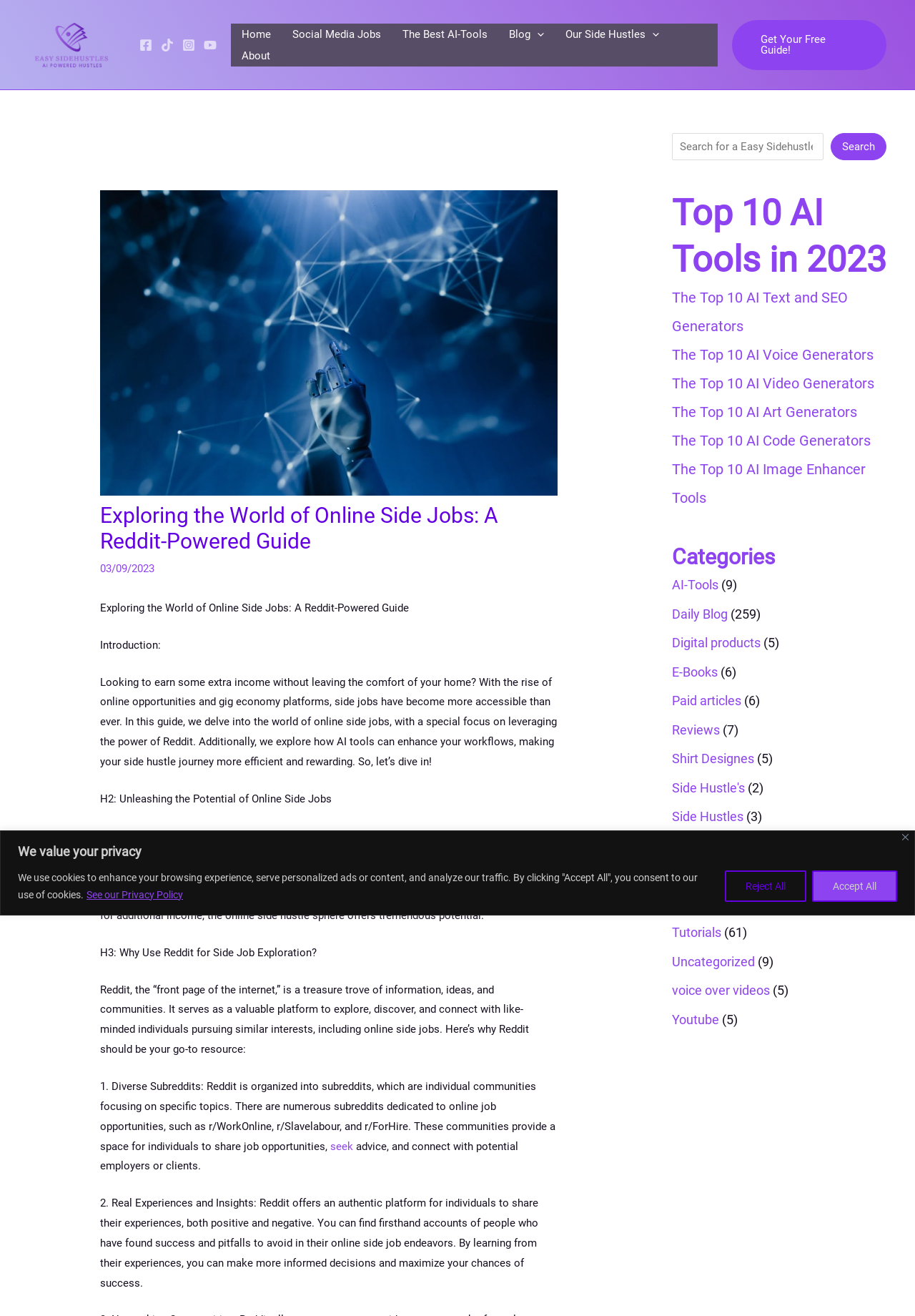Identify the bounding box coordinates of the region that needs to be clicked to carry out this instruction: "Visit Fons Adriaensen's homepage". Provide these coordinates as four float numbers ranging from 0 to 1, i.e., [left, top, right, bottom].

None